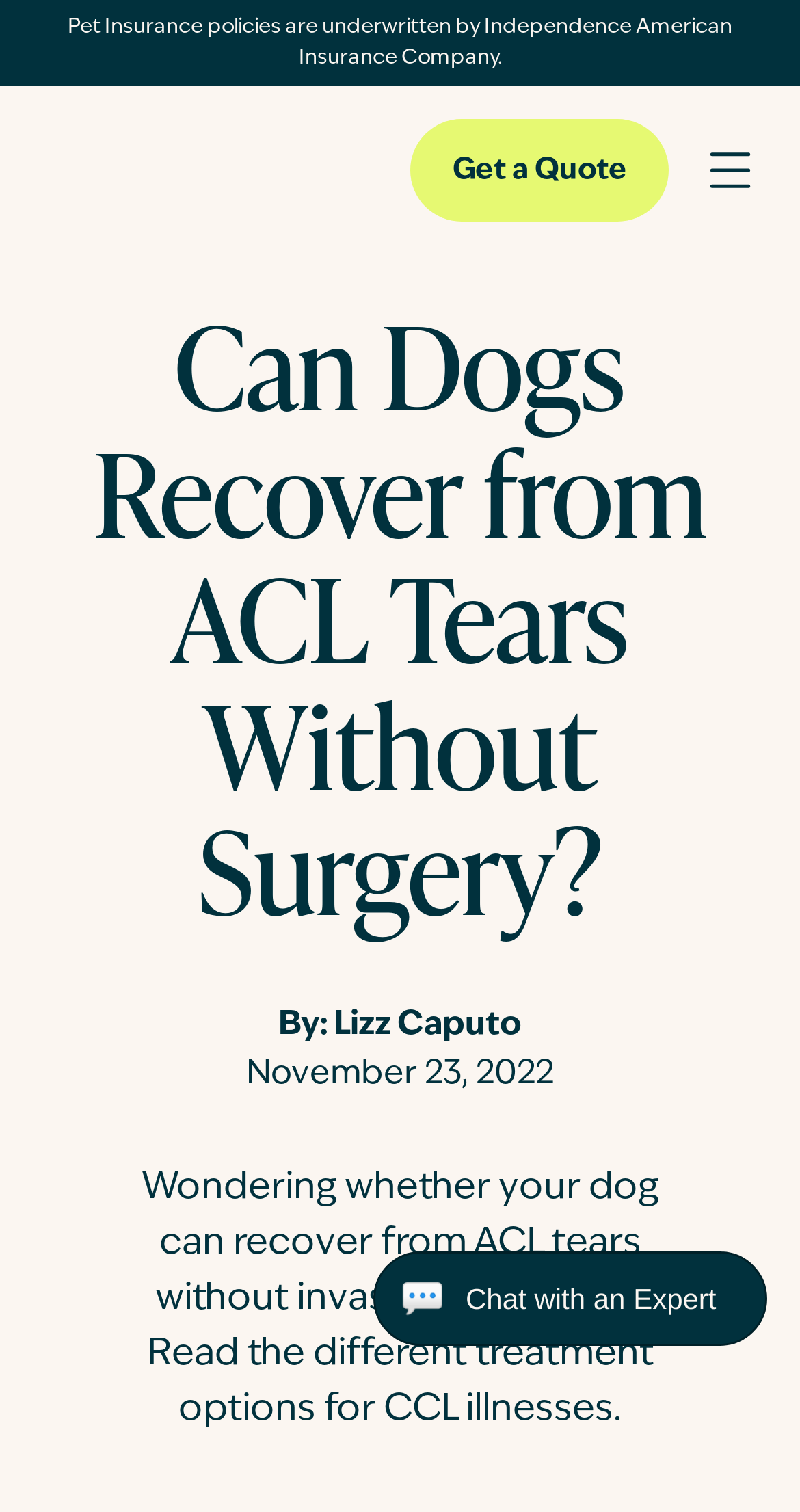Identify the bounding box coordinates for the UI element mentioned here: "Pet InsuranceDog InsuranceCat InsuranceCoverageCompareFAQs". Provide the coordinates as four float values between 0 and 1, i.e., [left, top, right, bottom].

[0.062, 0.214, 0.938, 0.612]